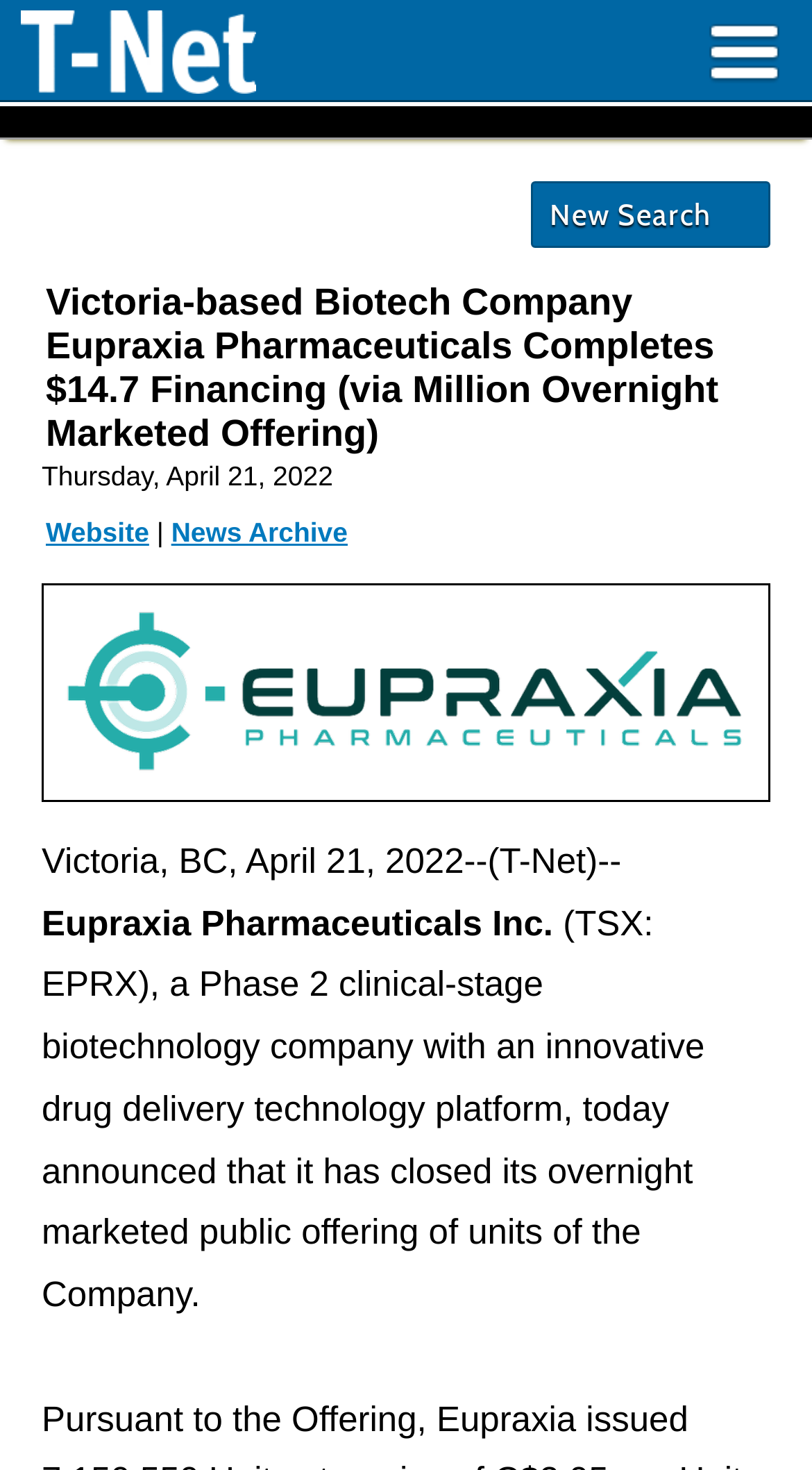Analyze the image and deliver a detailed answer to the question: What is the date of the news article?

I found the date of the news article by looking at the StaticText element with the text 'Thursday, April 21, 2022' at coordinates [0.051, 0.313, 0.41, 0.334].